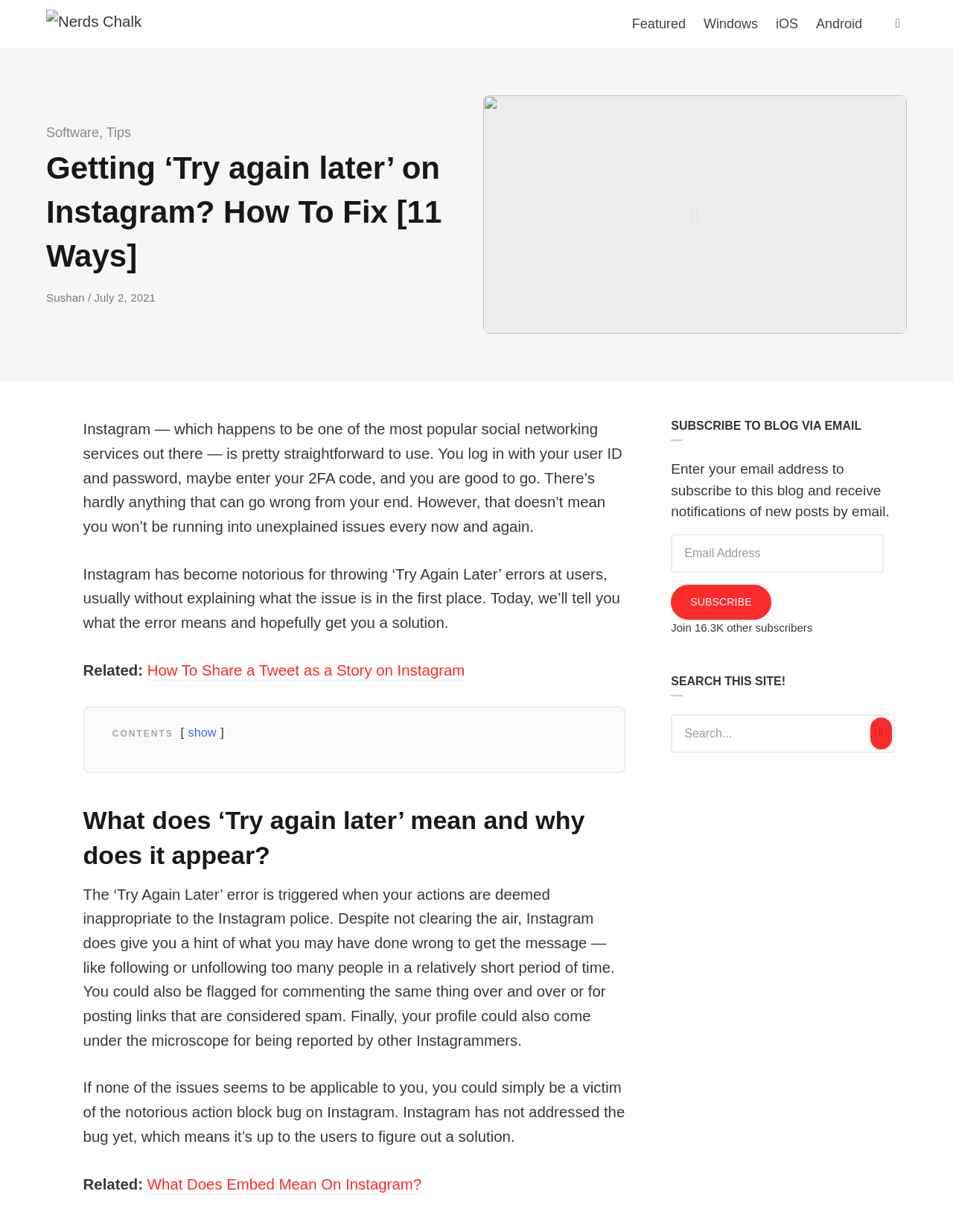Please provide the main heading of the webpage content.

Getting ‘Try again later’ on Instagram? How To Fix [11 Ways]